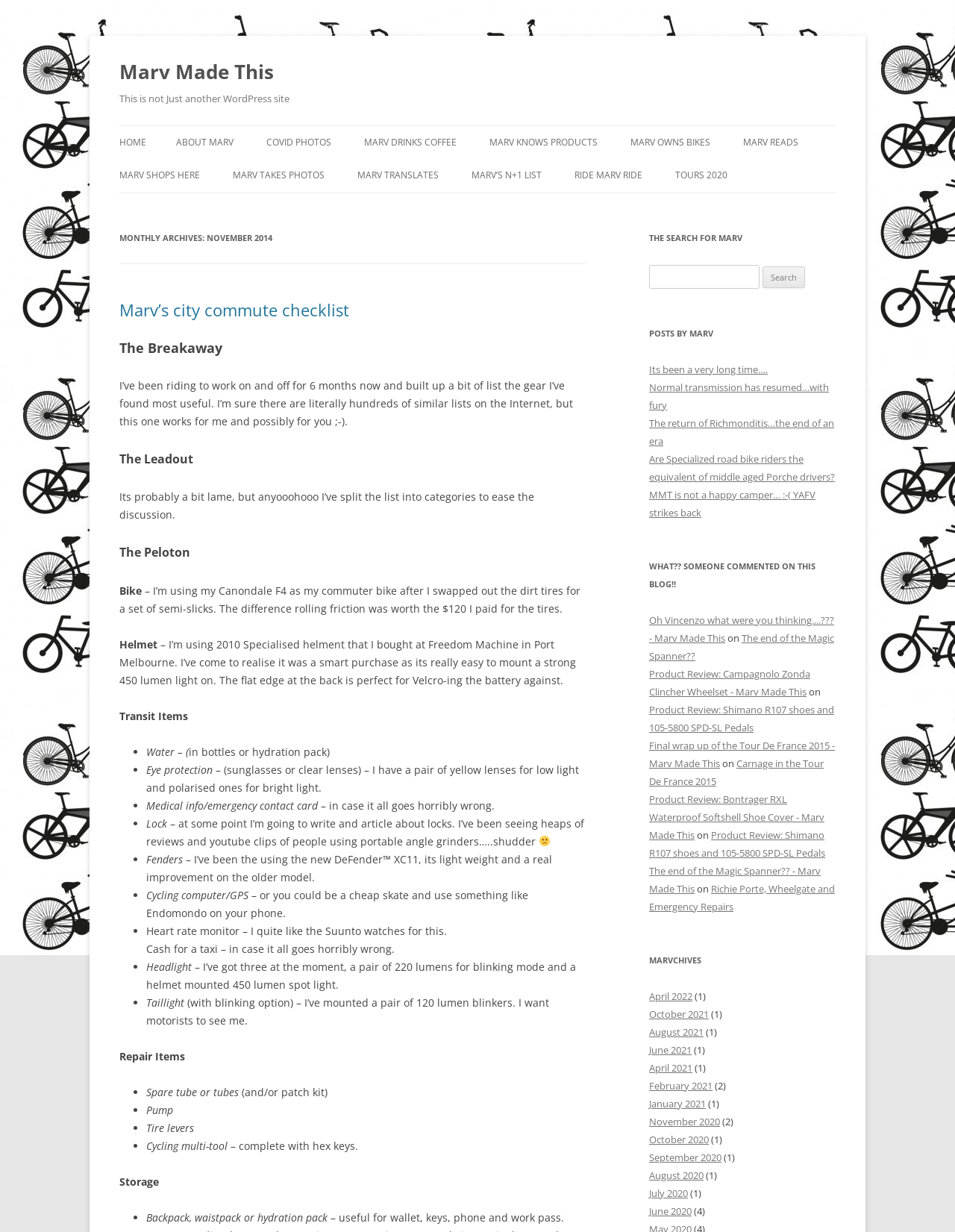Kindly determine the bounding box coordinates of the area that needs to be clicked to fulfill this instruction: "Click to see Thomas Kinkaded-inspired Holiday Trains and Villages".

None